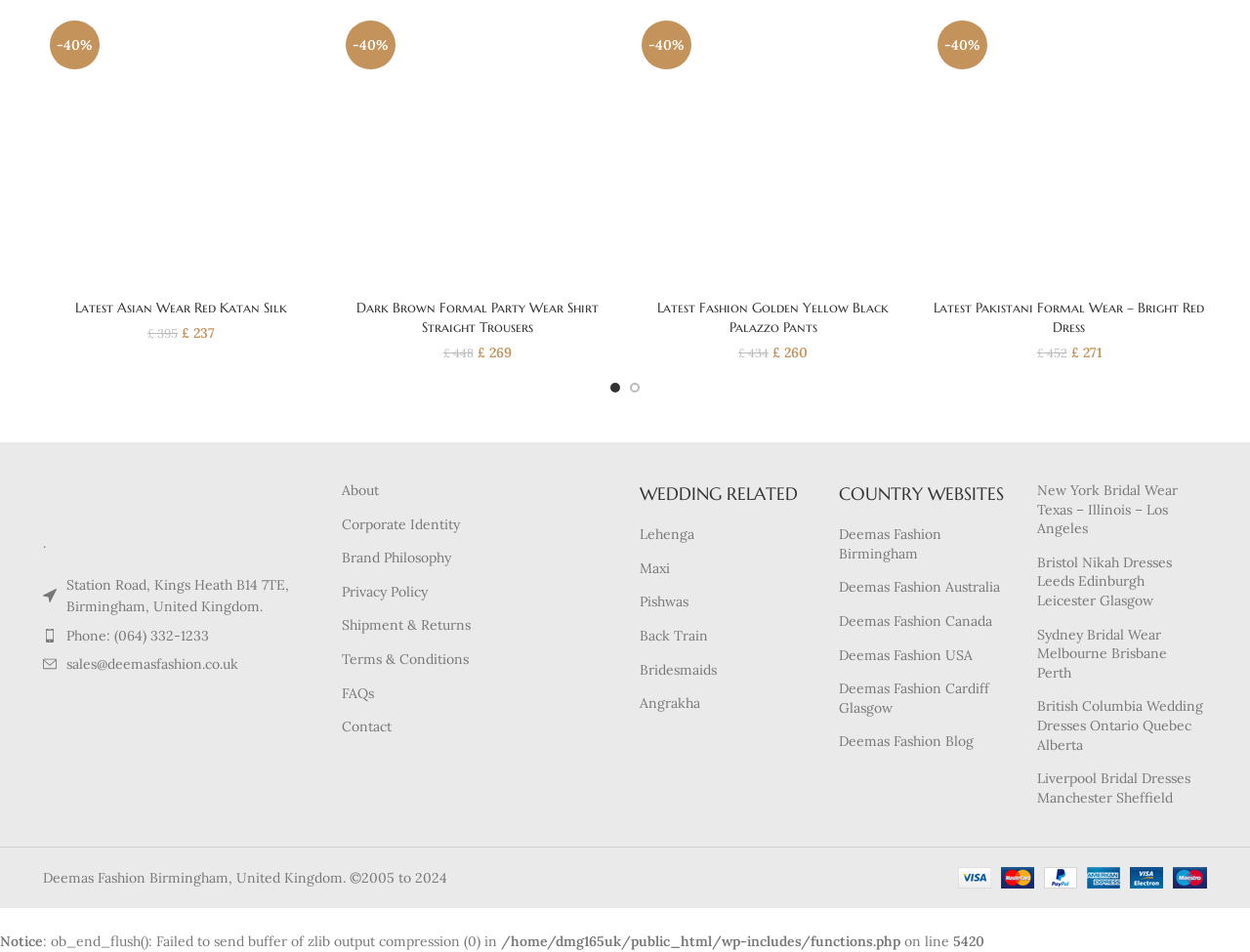Please determine the bounding box coordinates of the element to click in order to execute the following instruction: "Contact Deemas Fashion". The coordinates should be four float numbers between 0 and 1, specified as [left, top, right, bottom].

[0.273, 0.754, 0.314, 0.774]